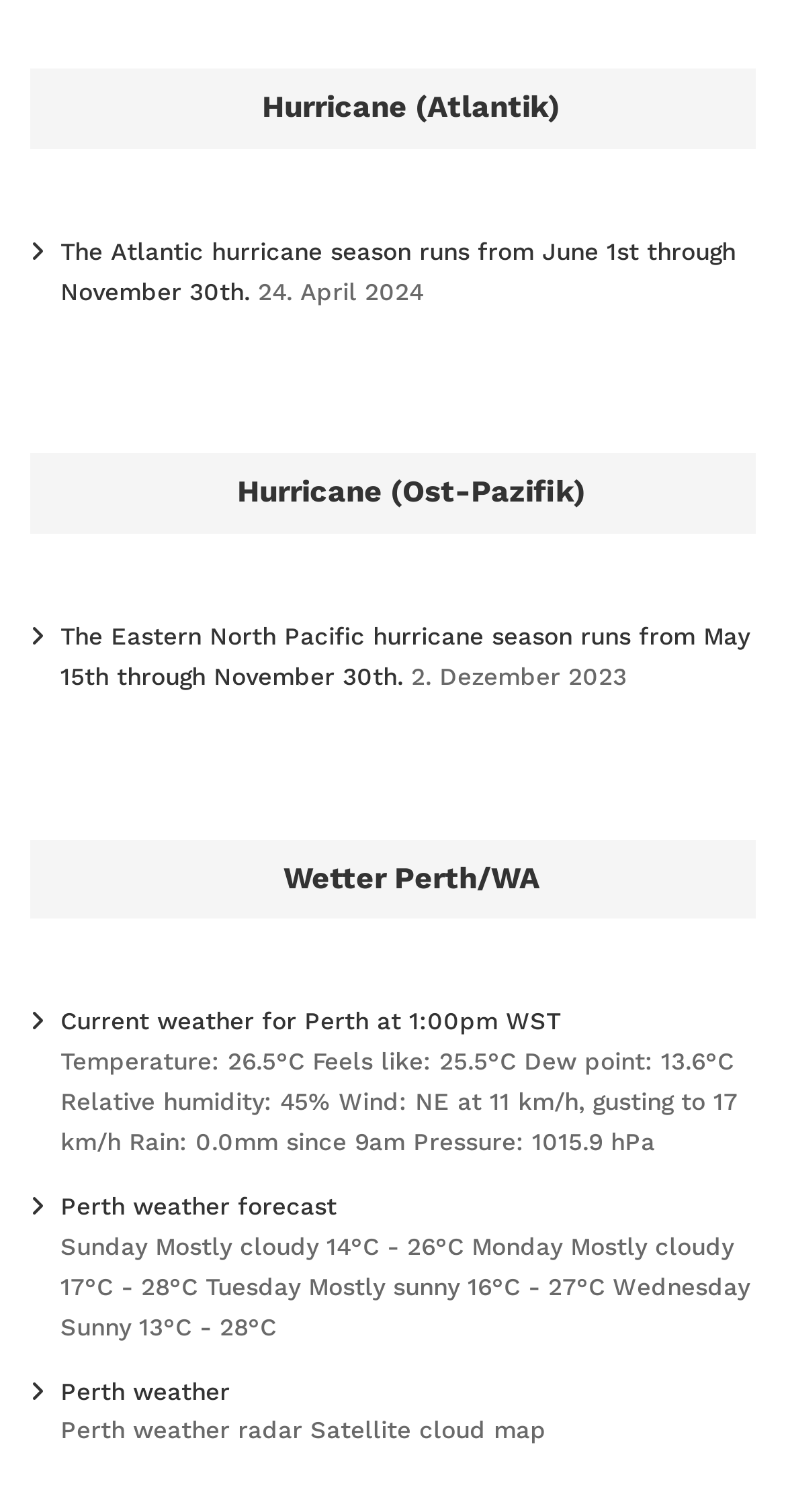Please identify the bounding box coordinates of the area that needs to be clicked to fulfill the following instruction: "View Perth weather forecast."

[0.077, 0.789, 0.428, 0.807]